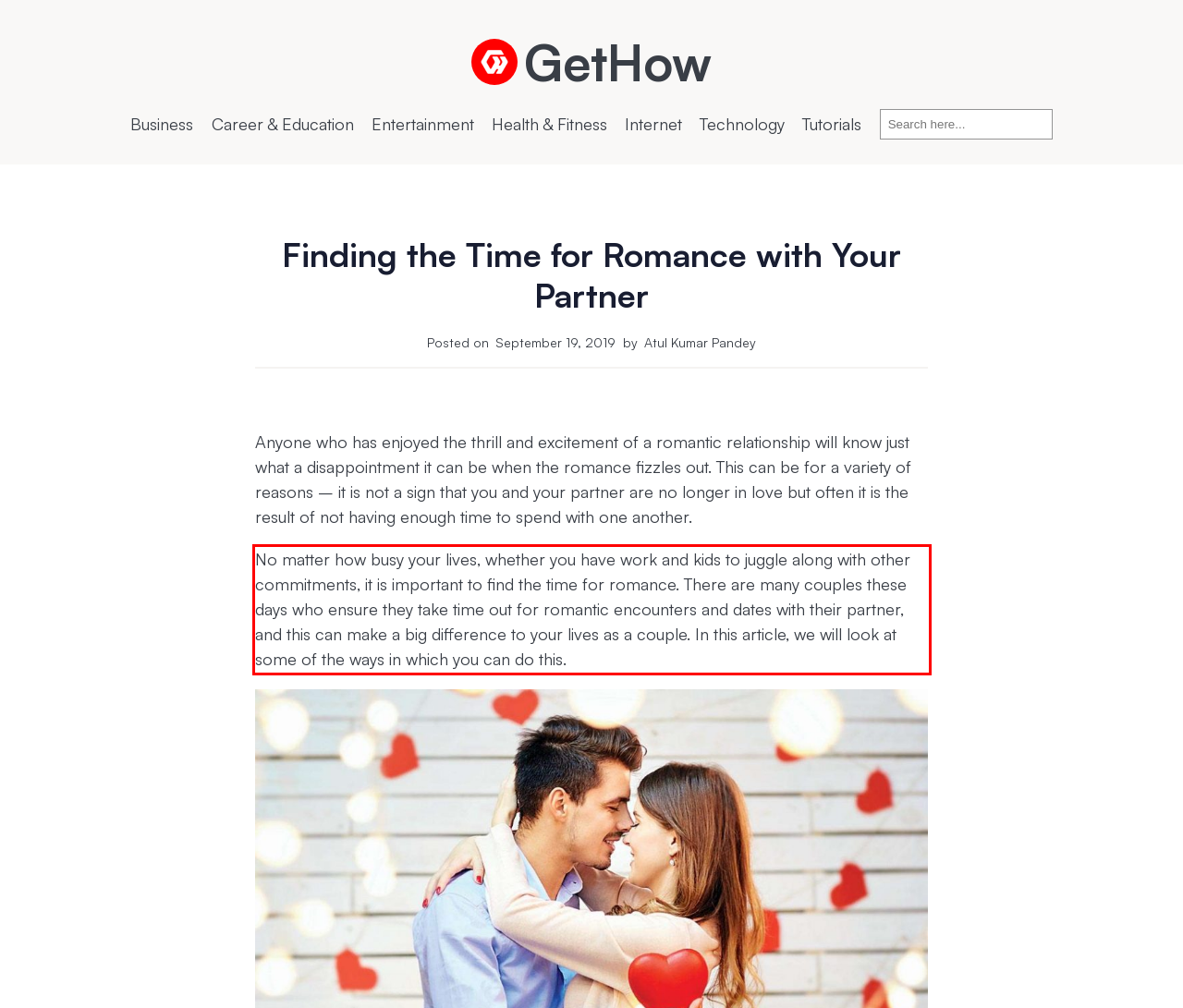Given a screenshot of a webpage containing a red bounding box, perform OCR on the text within this red bounding box and provide the text content.

No matter how busy your lives, whether you have work and kids to juggle along with other commitments, it is important to find the time for romance. There are many couples these days who ensure they take time out for romantic encounters and dates with their partner, and this can make a big difference to your lives as a couple. In this article, we will look at some of the ways in which you can do this.